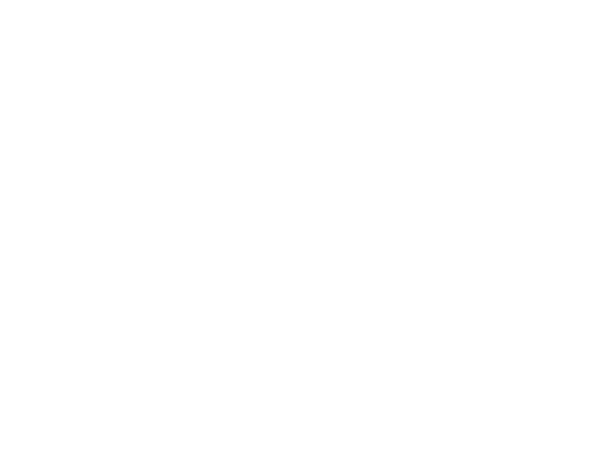What type of views does the house offer?
Examine the screenshot and reply with a single word or phrase.

Panoramic sea views